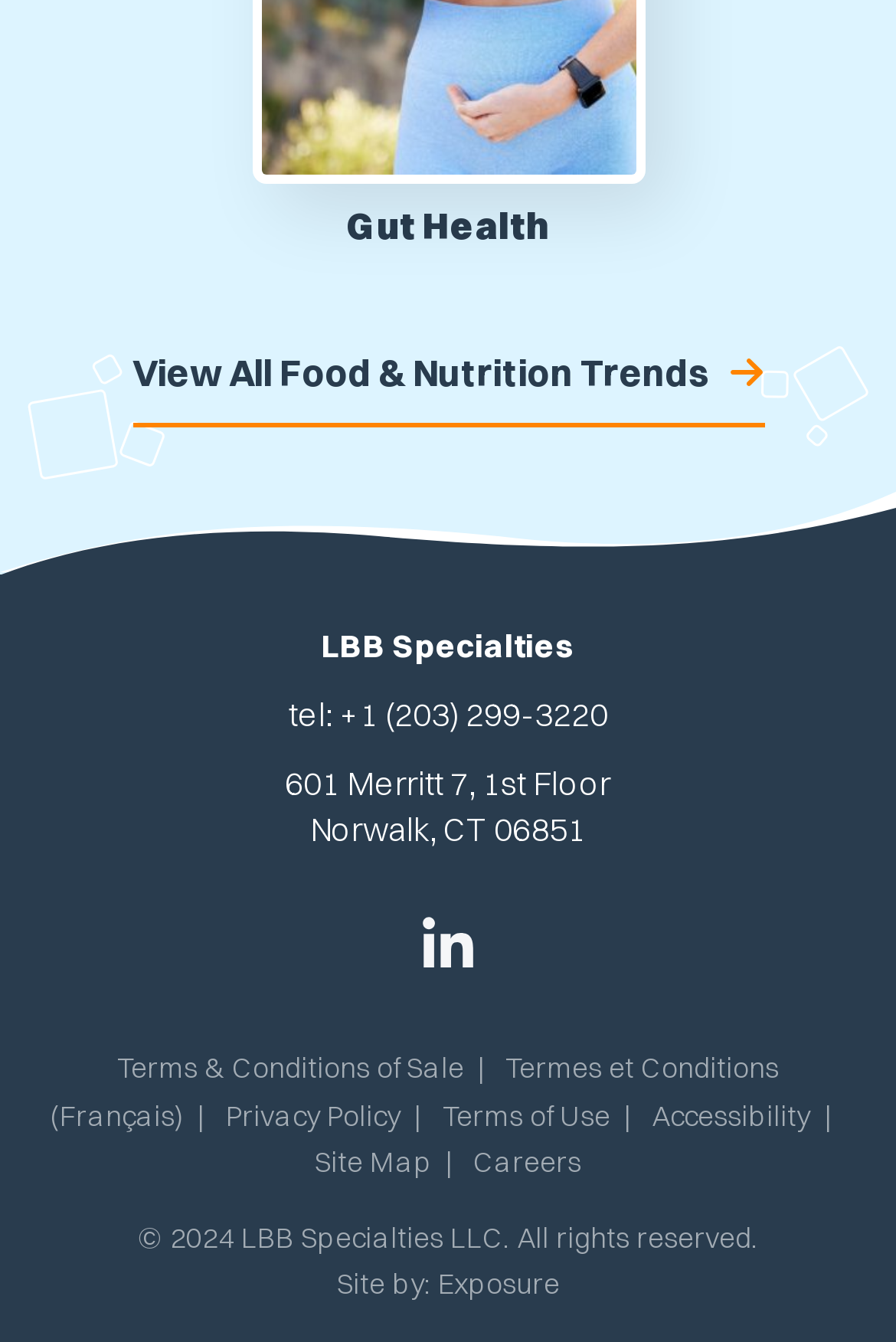Specify the bounding box coordinates of the element's area that should be clicked to execute the given instruction: "View terms and conditions of sale". The coordinates should be four float numbers between 0 and 1, i.e., [left, top, right, bottom].

[0.13, 0.783, 0.518, 0.809]